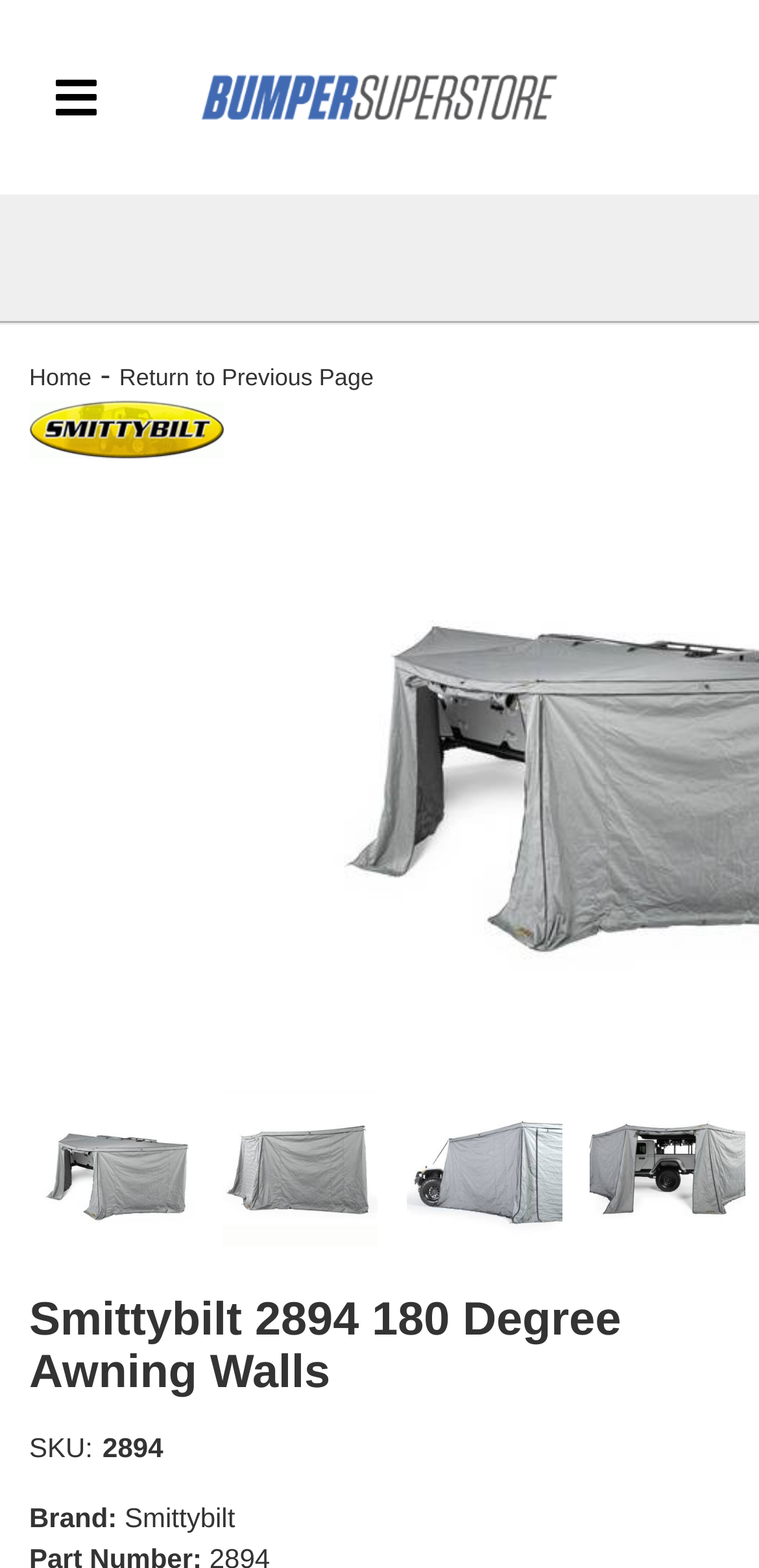Locate the coordinates of the bounding box for the clickable region that fulfills this instruction: "View Smittybilt products".

[0.038, 0.263, 0.295, 0.285]